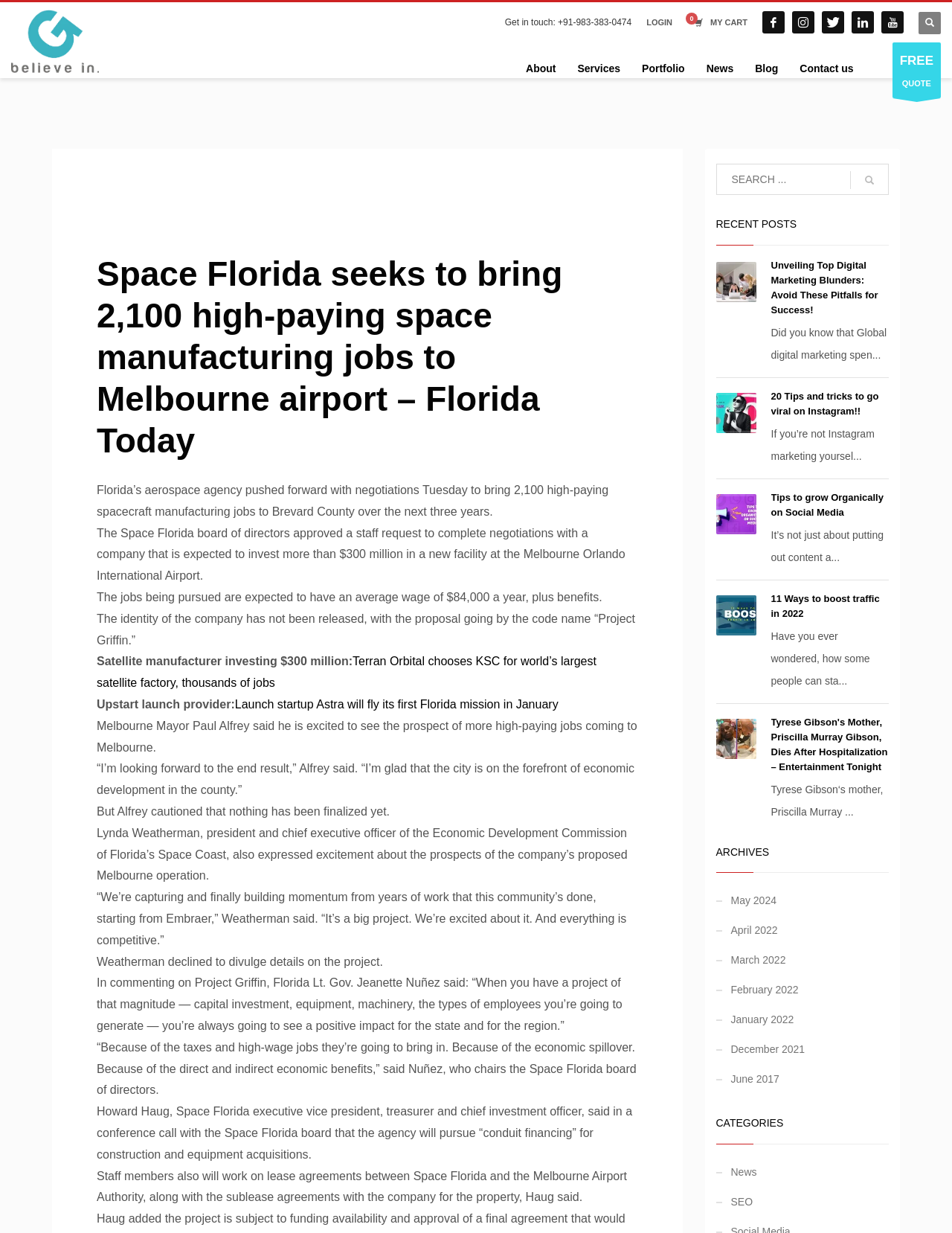Find the bounding box coordinates of the element to click in order to complete the given instruction: "Click on the 'FREE QUOTE' button."

[0.937, 0.034, 0.988, 0.08]